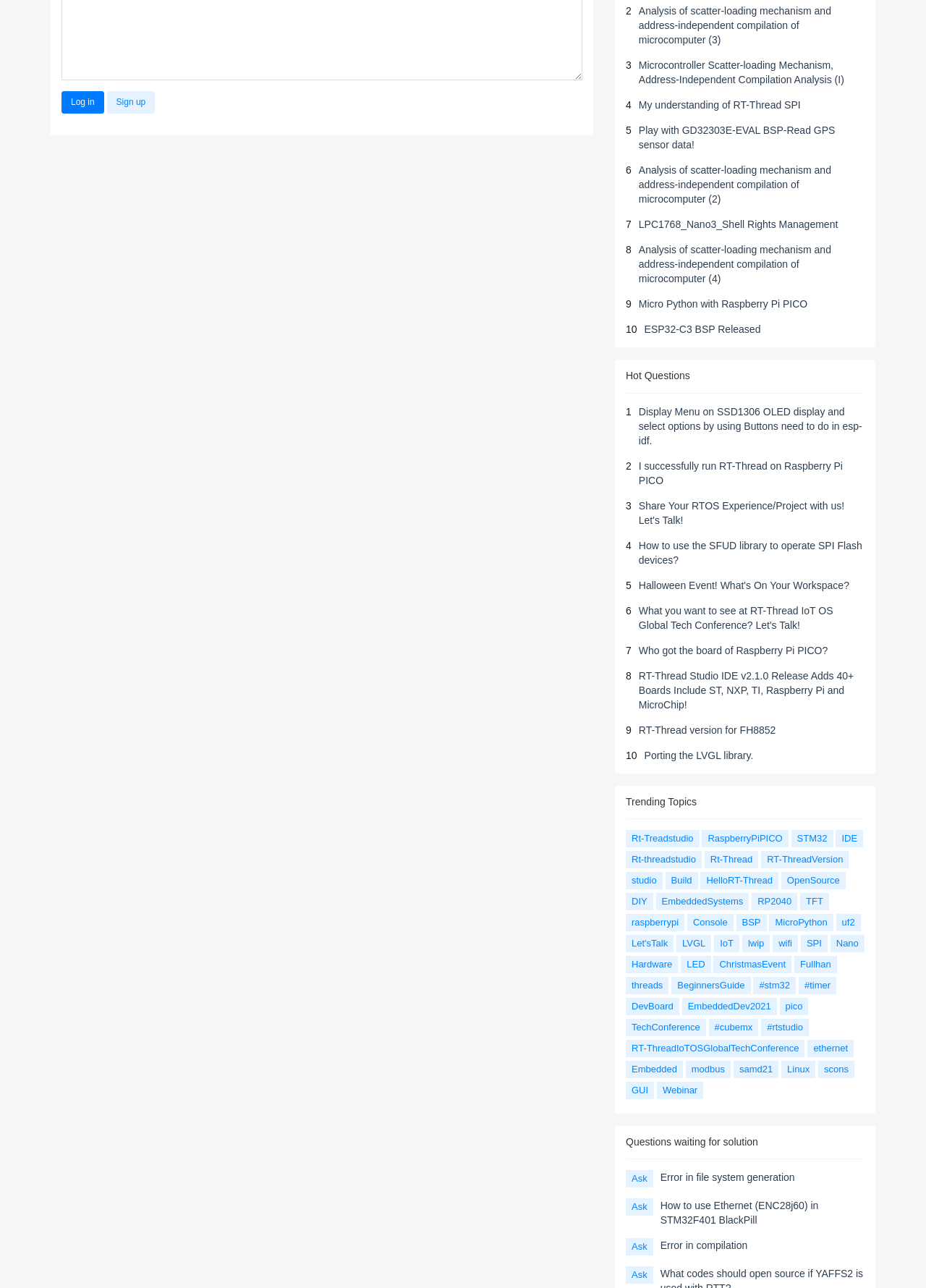Provide the bounding box coordinates in the format (top-left x, top-left y, bottom-right x, bottom-right y). All values are floating point numbers between 0 and 1. Determine the bounding box coordinate of the UI element described as: #stm32

[0.814, 0.758, 0.859, 0.772]